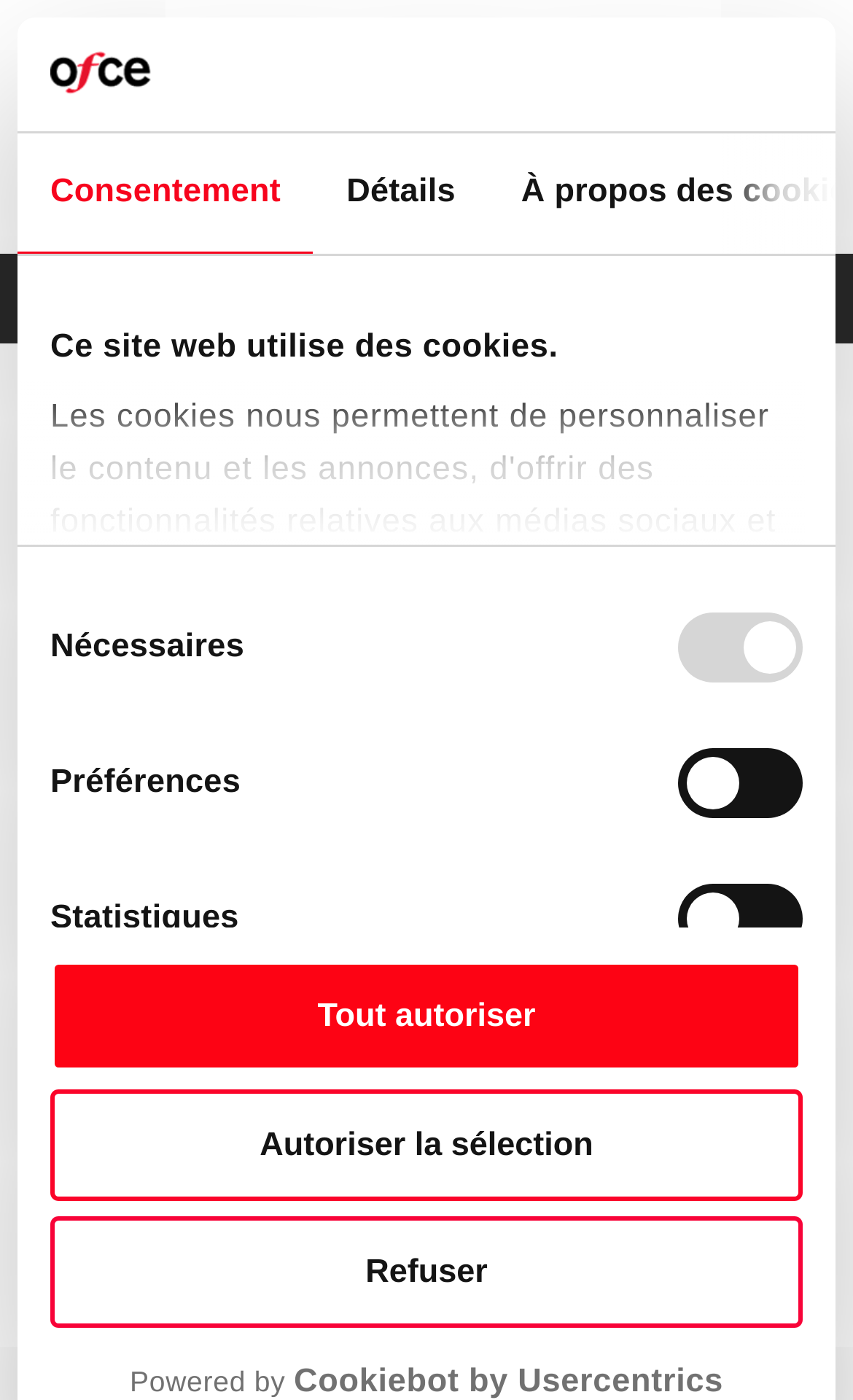Given the description of a UI element: "17 March 2014", identify the bounding box coordinates of the matching element in the webpage screenshot.

[0.092, 0.401, 0.313, 0.429]